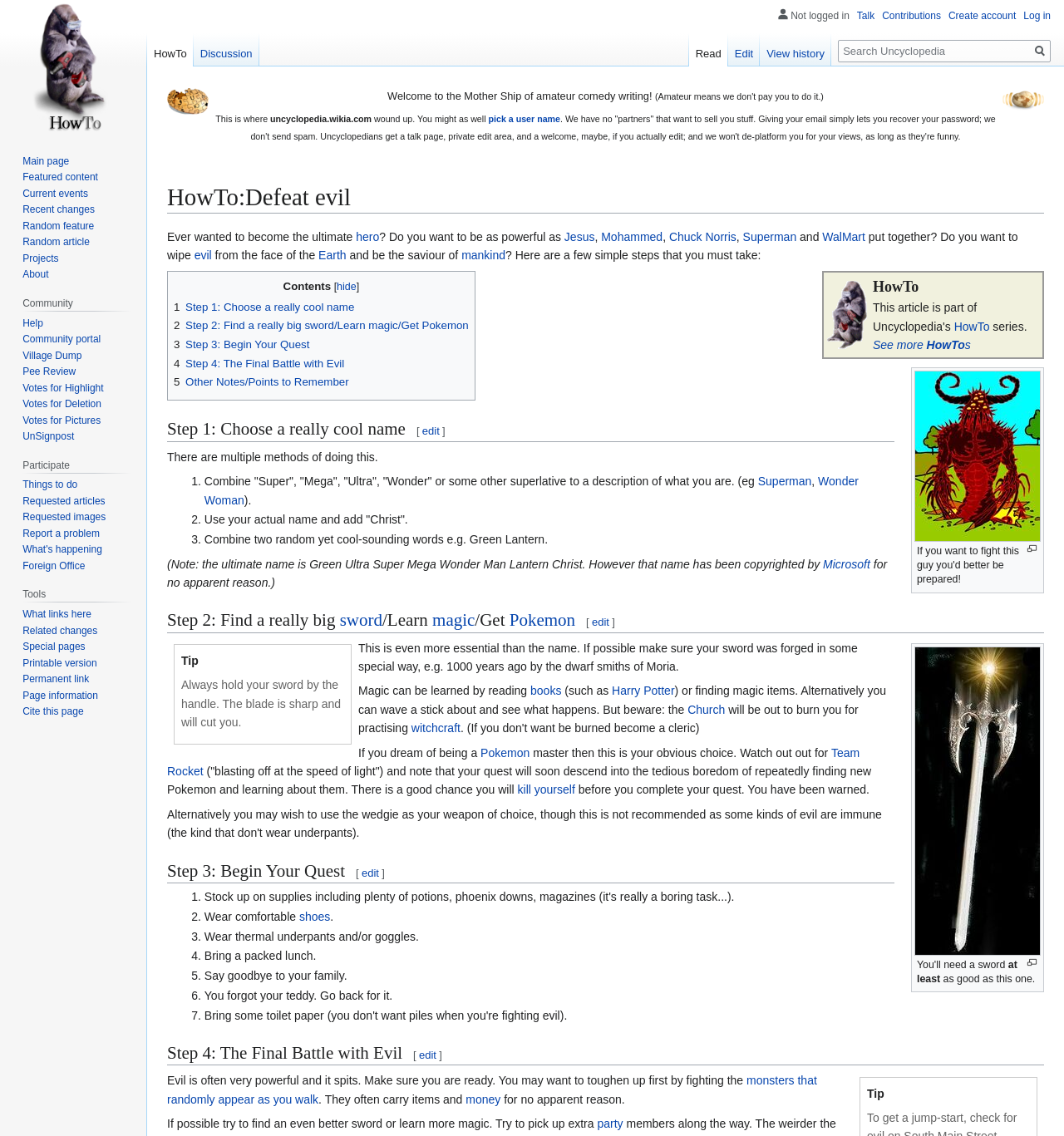Please identify the bounding box coordinates of the element I need to click to follow this instruction: "Click the 'Superman' link".

[0.712, 0.418, 0.763, 0.43]